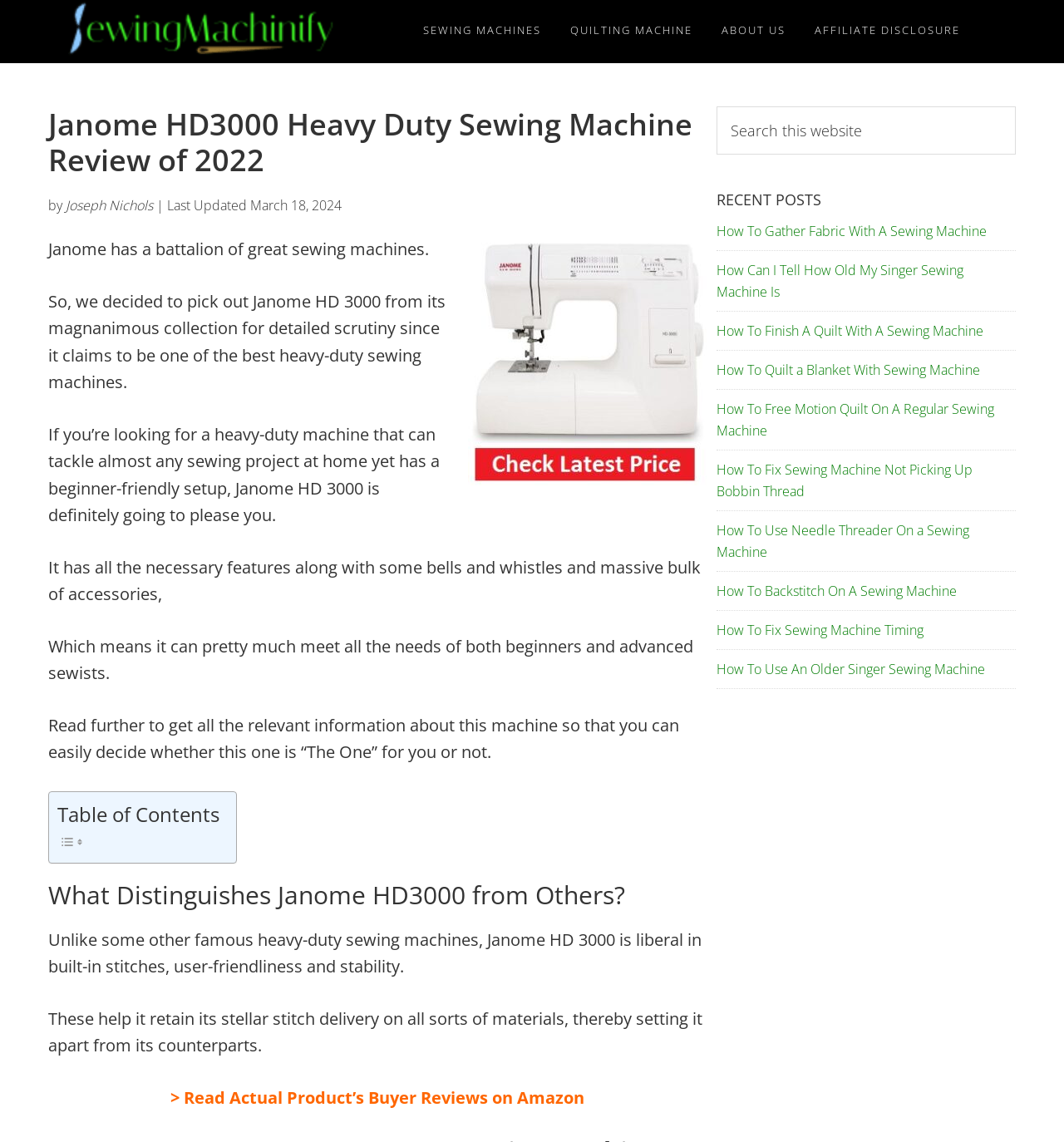What is the text of the webpage's headline?

Janome HD3000 Heavy Duty Sewing Machine Review of 2022